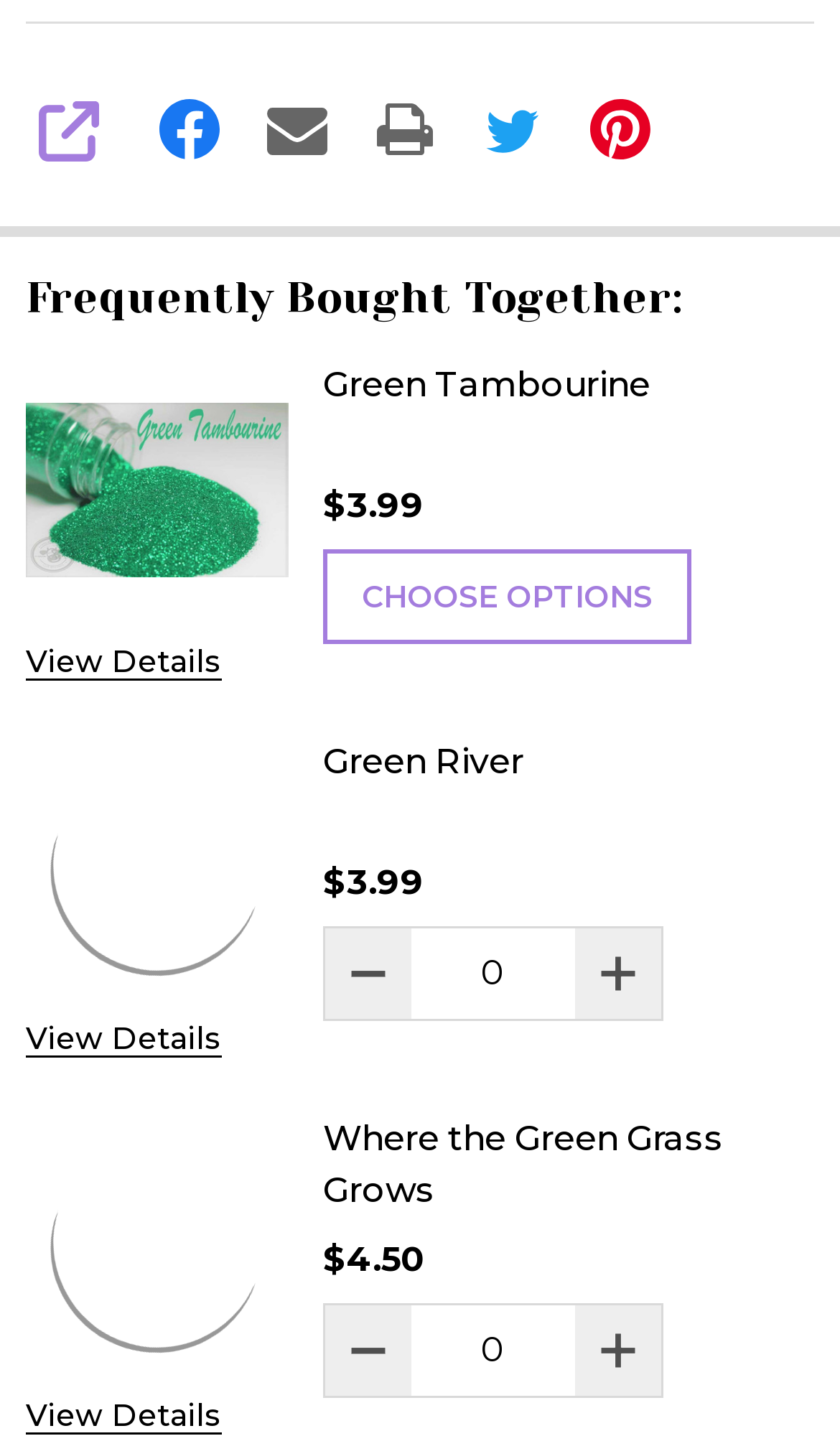Based on the image, give a detailed response to the question: What is the name of the third product?

I looked at the list of products and found that the third product is 'Where the Green Grass Grows', which is a book with two images.